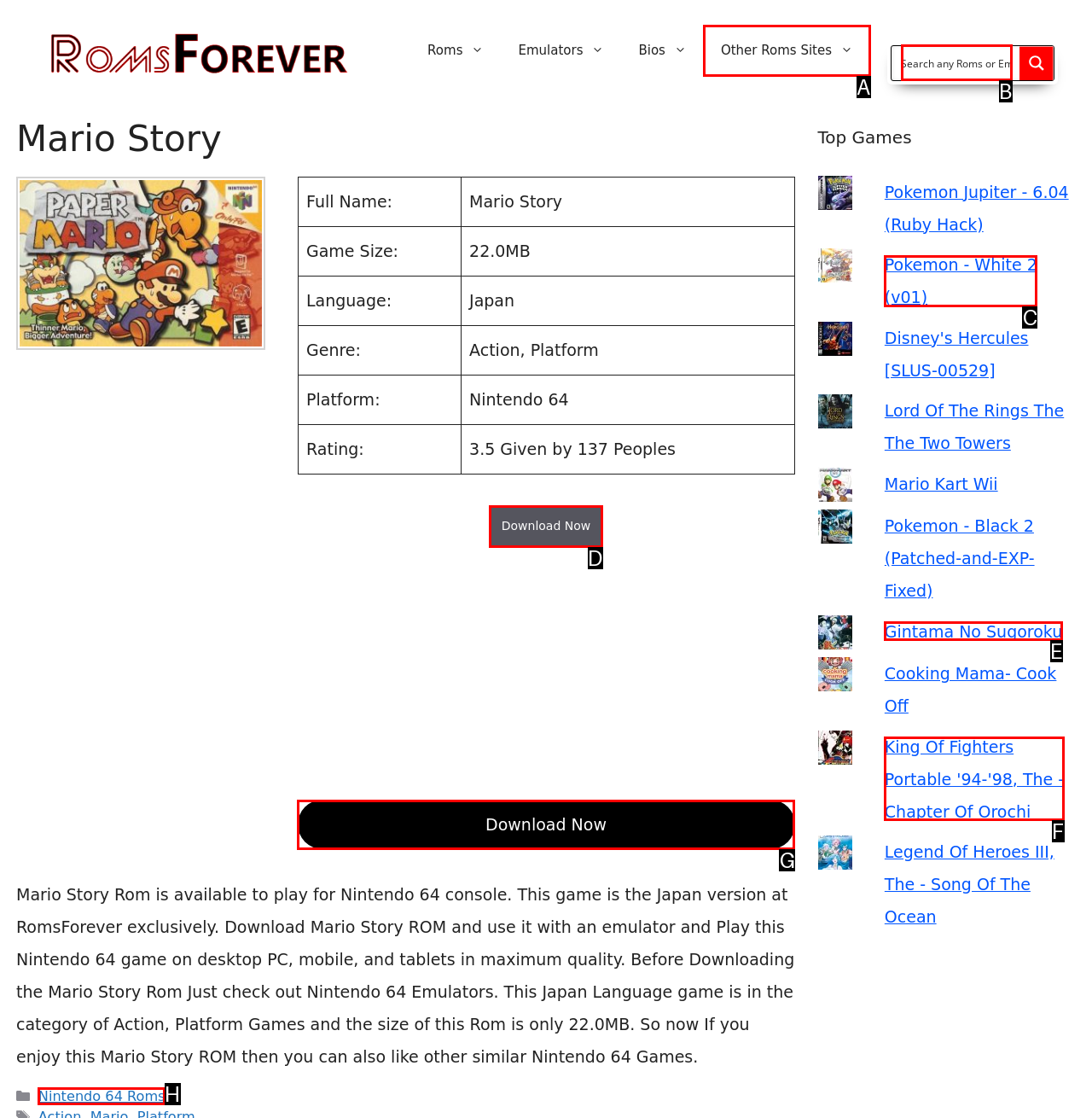Select the appropriate HTML element to click for the following task: View other Nintendo 64 games
Answer with the letter of the selected option from the given choices directly.

H